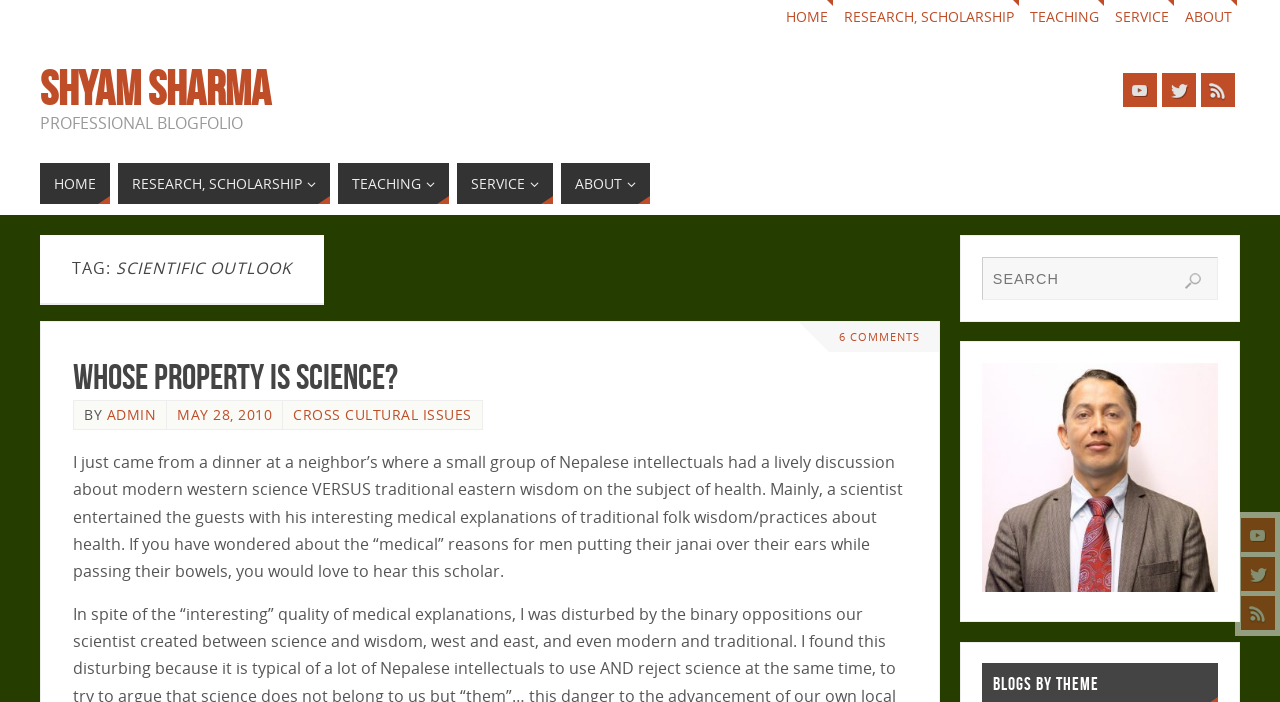Point out the bounding box coordinates of the section to click in order to follow this instruction: "go to YouTube".

[0.97, 0.738, 0.996, 0.786]